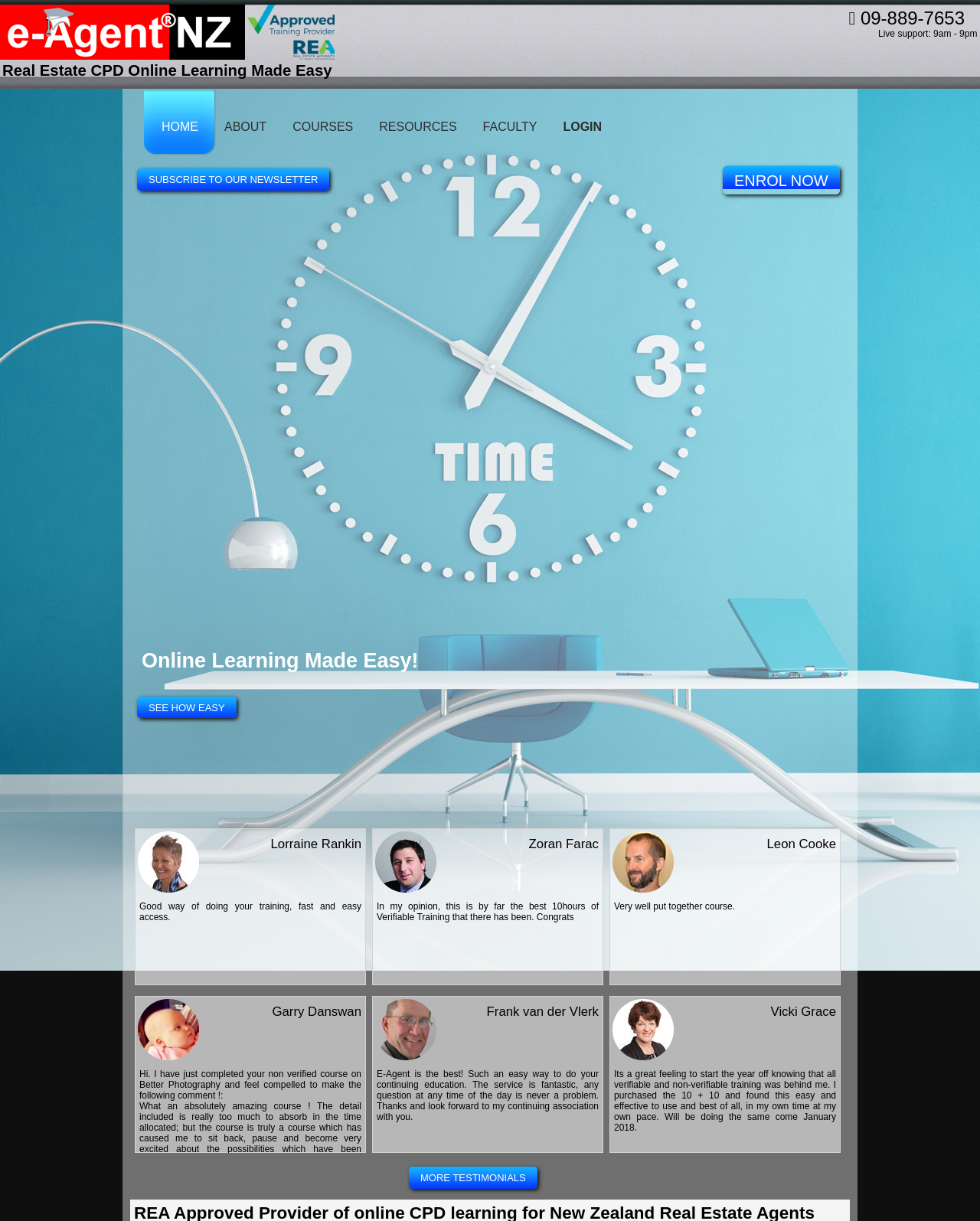Find the bounding box coordinates for the area you need to click to carry out the instruction: "Call the support number". The coordinates should be four float numbers between 0 and 1, indicated as [left, top, right, bottom].

[0.878, 0.006, 0.984, 0.023]